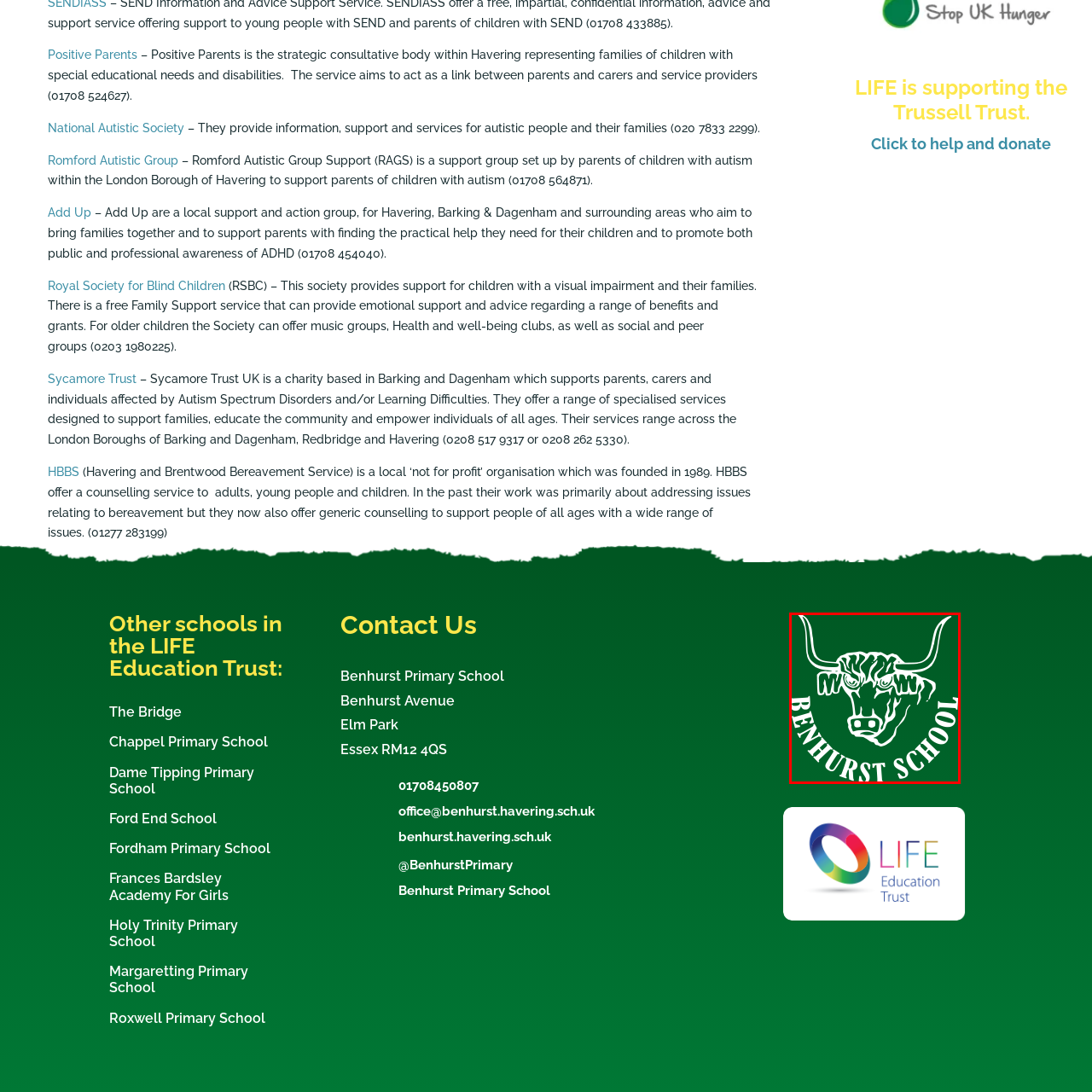Take a close look at the image marked with a red boundary and thoroughly answer the ensuing question using the information observed in the image:
What is written in large, white, uppercase letters?

The words 'BENHURST SCHOOL' are written in large, white, uppercase letters, establishing a clear connection to the institution and emphasizing the school's name.